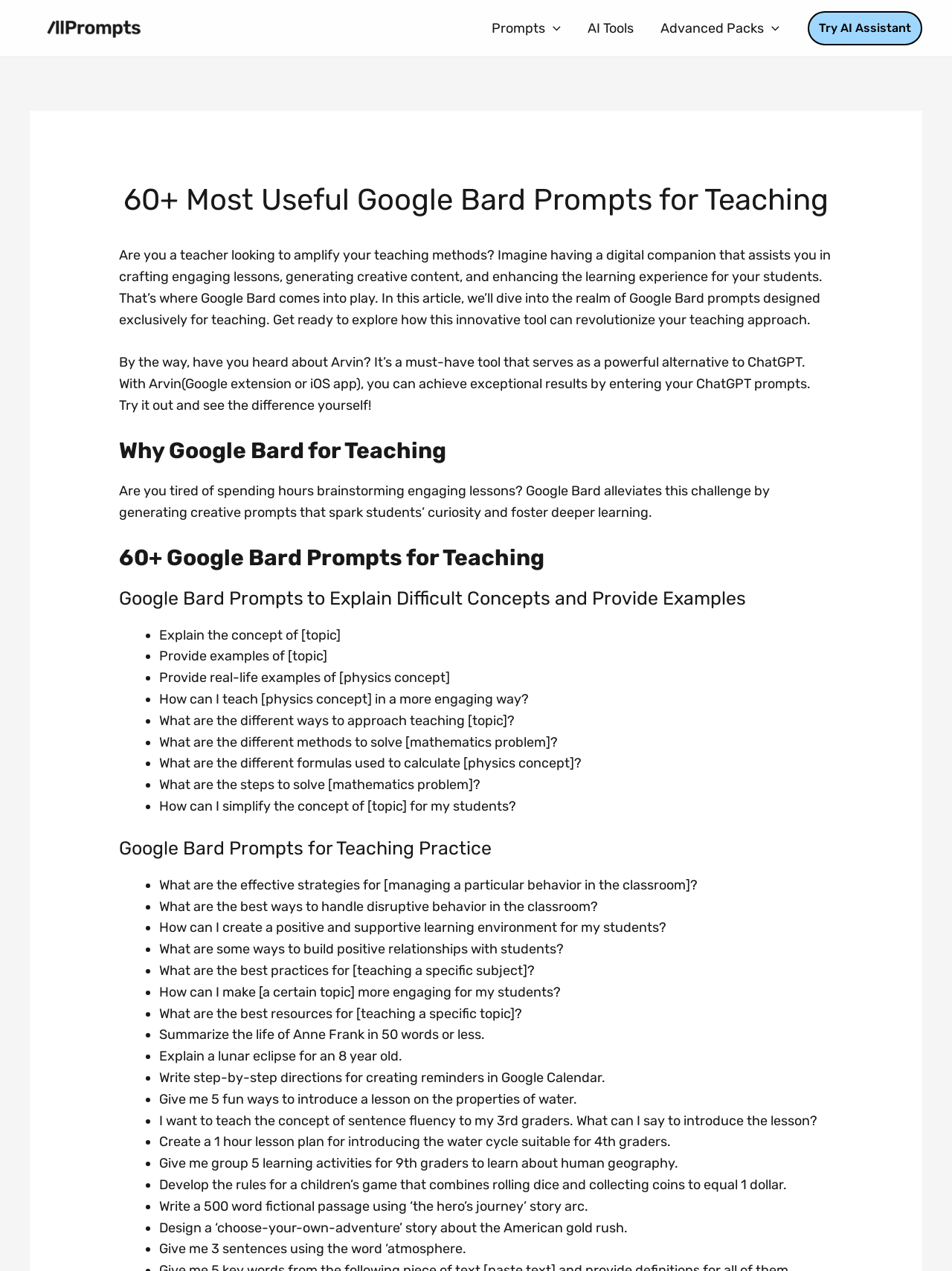Using the webpage screenshot, find the UI element described by Advanced Packs. Provide the bounding box coordinates in the format (top-left x, top-left y, bottom-right x, bottom-right y), ensuring all values are floating point numbers between 0 and 1.

[0.68, 0.005, 0.833, 0.04]